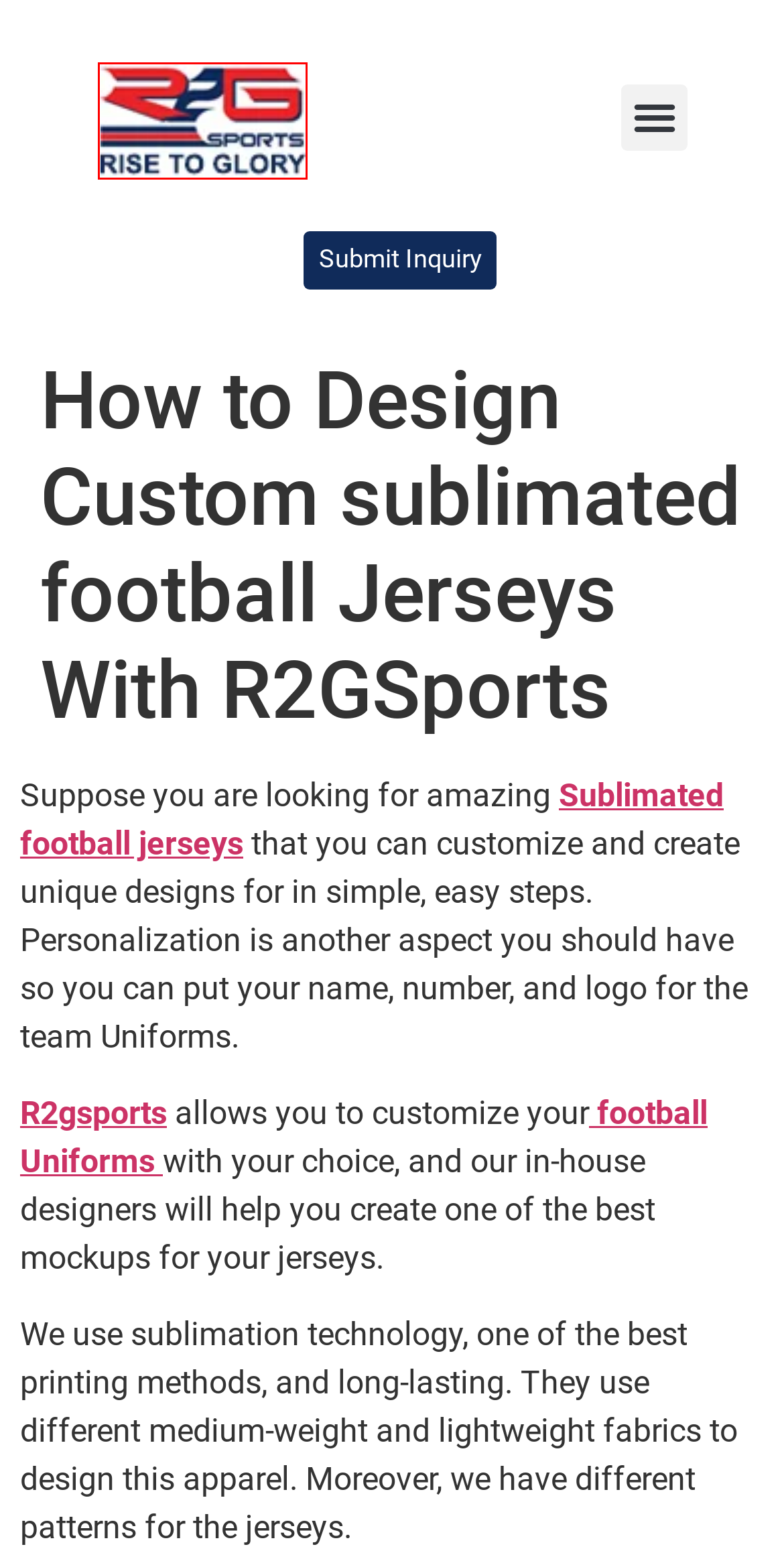Given a webpage screenshot with a red bounding box around a UI element, choose the webpage description that best matches the new webpage after clicking the element within the bounding box. Here are the candidates:
A. custom football jerseys Archives - R2Gsports
B. Get Custom Sublimated Wrestling Gear In USA | R2G Sports
C. Custom Baseball-Softball Uniforms Supplier | R2G Sports
D. Get Track And Field/Cross Country Sports Uniforms | R2G Sports
E. Get Custom Sublimated Football Uniforms | R2G Sports
F. Full Dye Custom Sublimated Hockey Uniforms | R2G Sports
G. Log In ‹ R2Gsports — WordPress
H. R2G Sports | Custom Sports Uniforms Supplier In USA

H